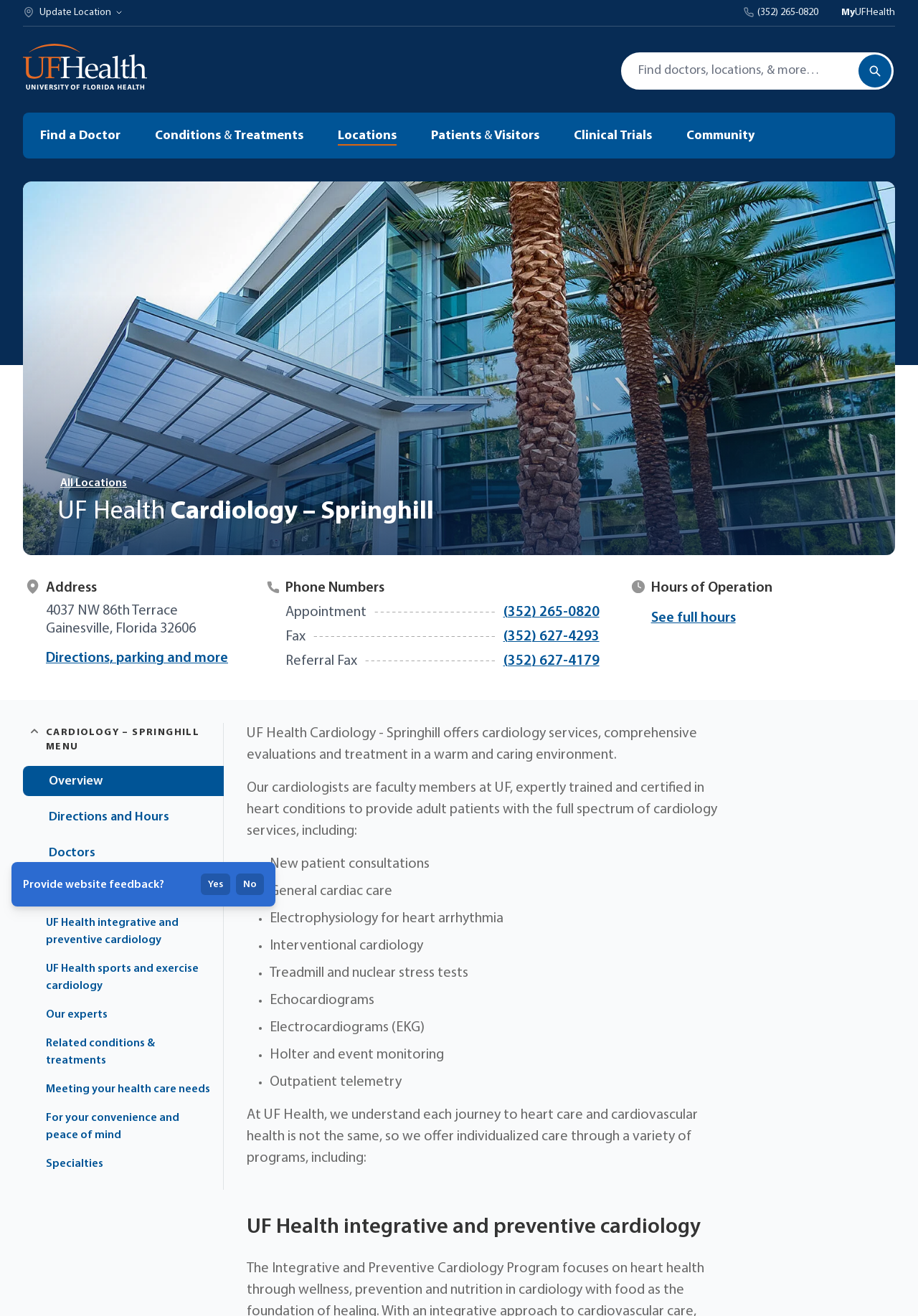Please provide the bounding box coordinates for the element that needs to be clicked to perform the instruction: "Get directions to the location". The coordinates must consist of four float numbers between 0 and 1, formatted as [left, top, right, bottom].

[0.05, 0.488, 0.248, 0.508]